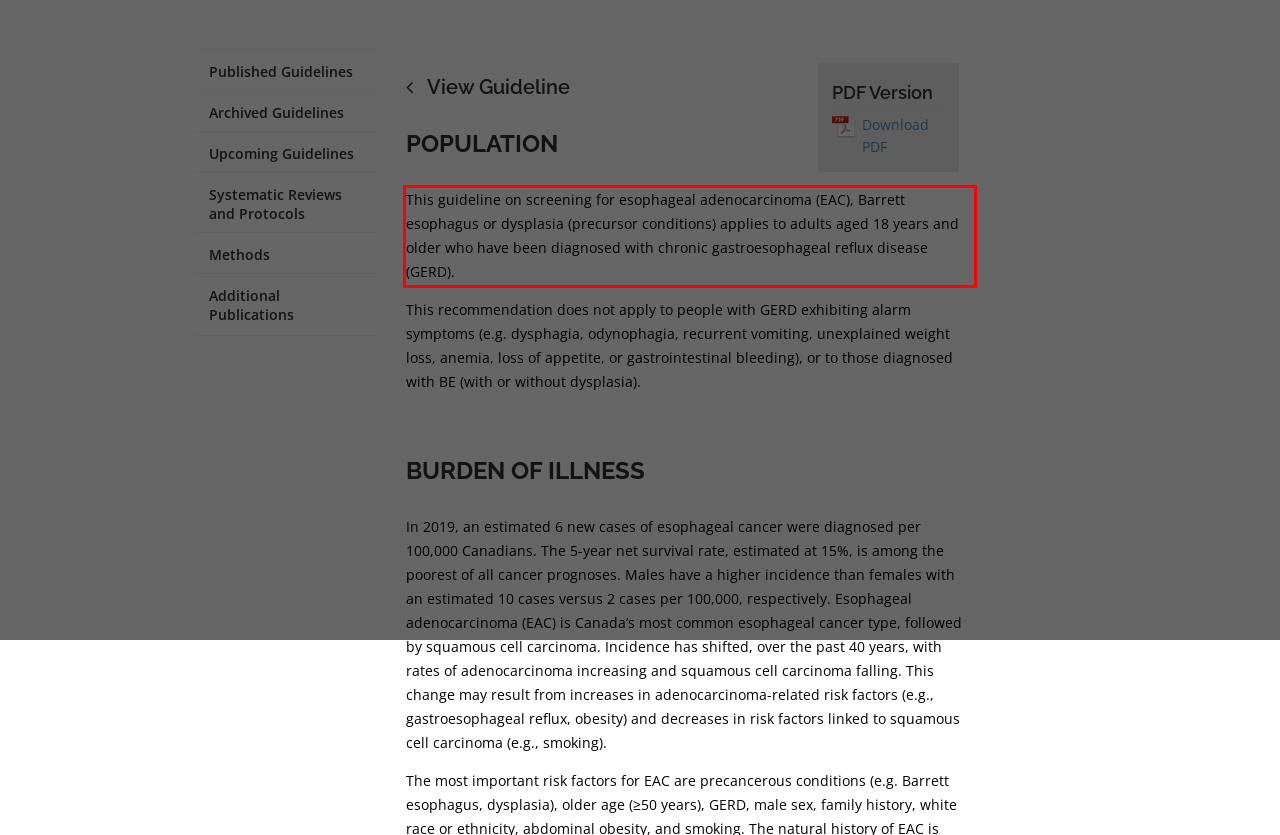Extract and provide the text found inside the red rectangle in the screenshot of the webpage.

This guideline on screening for esophageal adenocarcinoma (EAC), Barrett esophagus or dysplasia (precursor conditions) applies to adults aged 18 years and older who have been diagnosed with chronic gastroesophageal reflux disease (GERD).